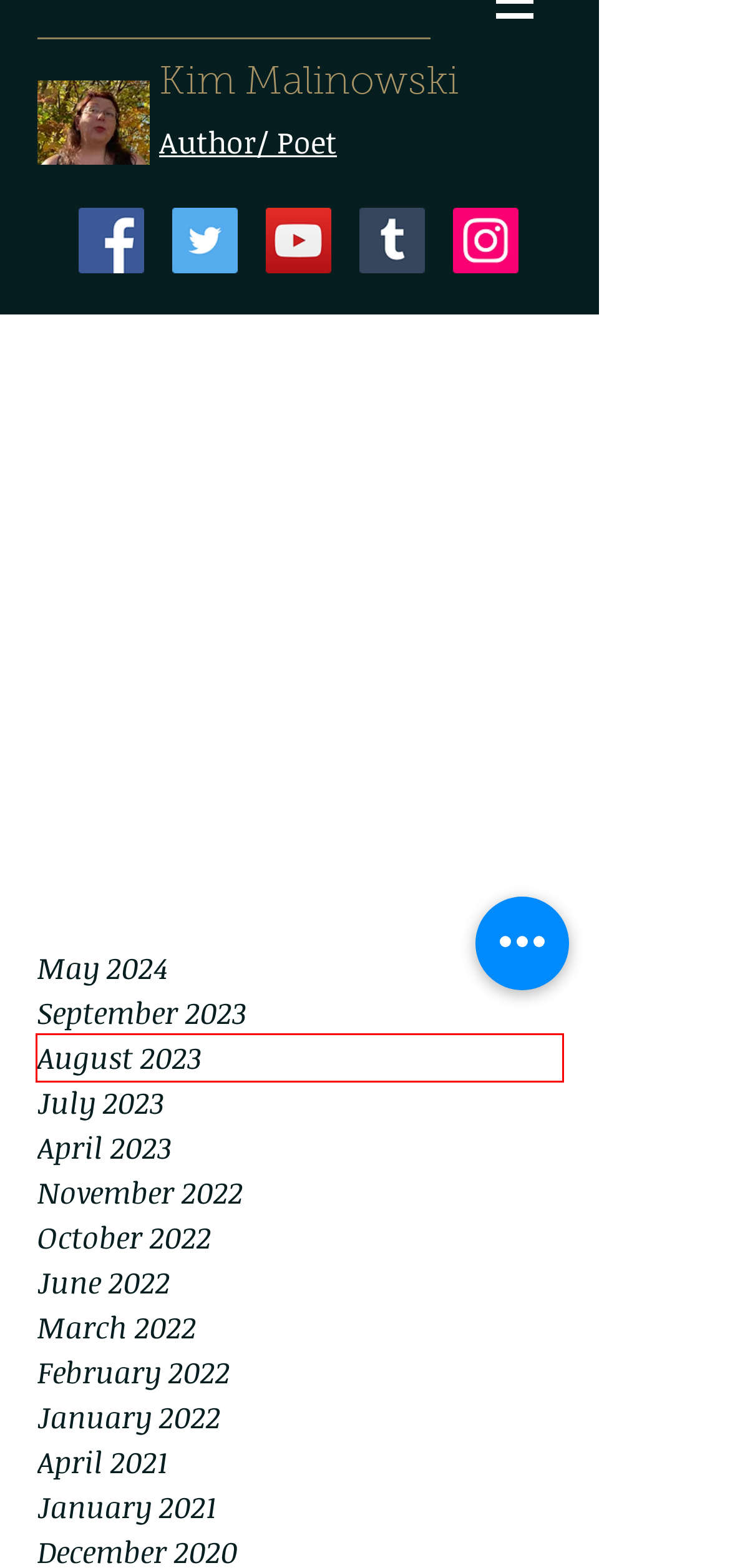Analyze the webpage screenshot with a red bounding box highlighting a UI element. Select the description that best matches the new webpage after clicking the highlighted element. Here are the options:
A. June - 2022
B. October - 2022
C. April - 2021
D. August - 2023
E. April - 2023
F. February - 2022
G. March - 2022
H. November - 2022

D